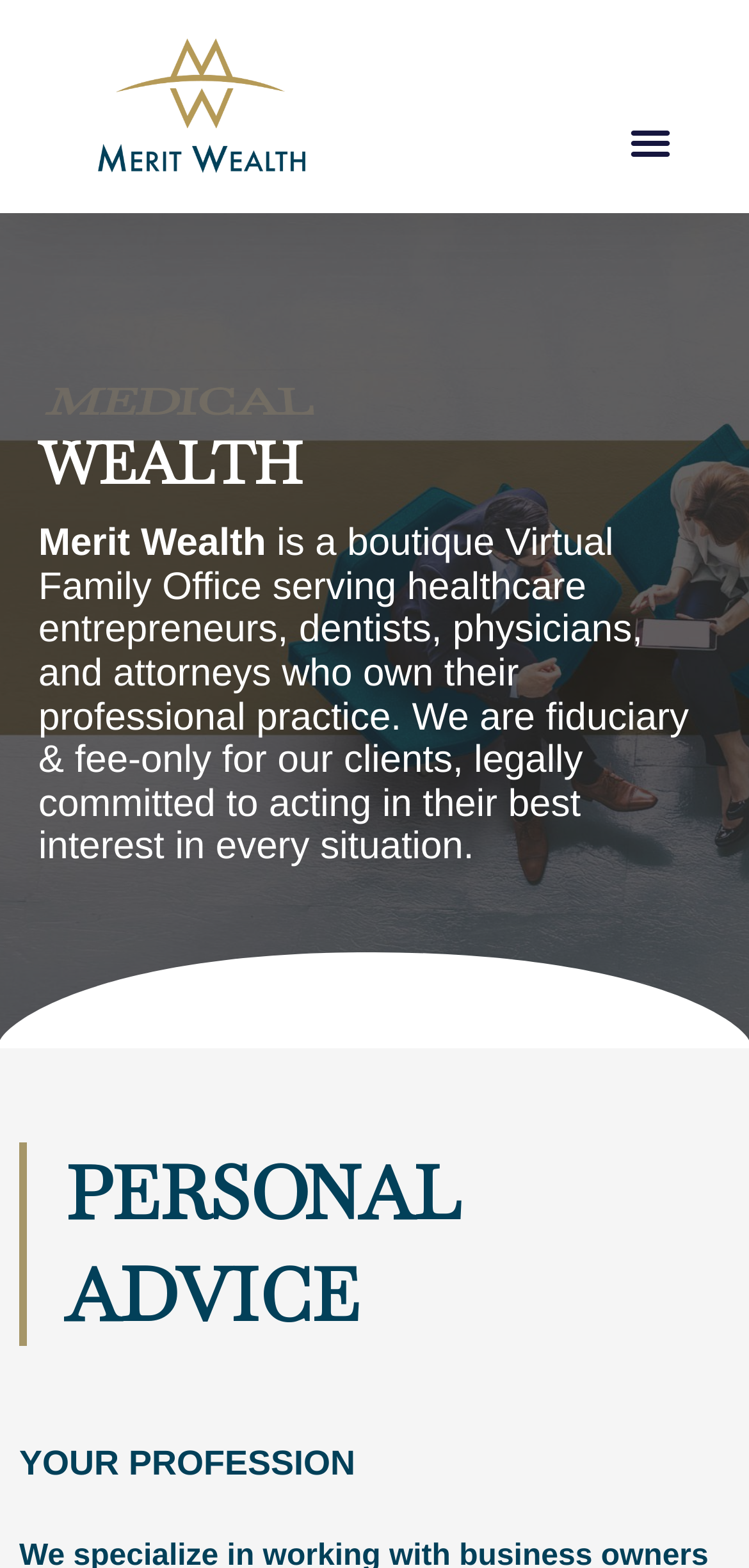Who does Merit Wealth serve?
Based on the screenshot, provide a one-word or short-phrase response.

Healthcare entrepreneurs, dentists, physicians, and attorneys